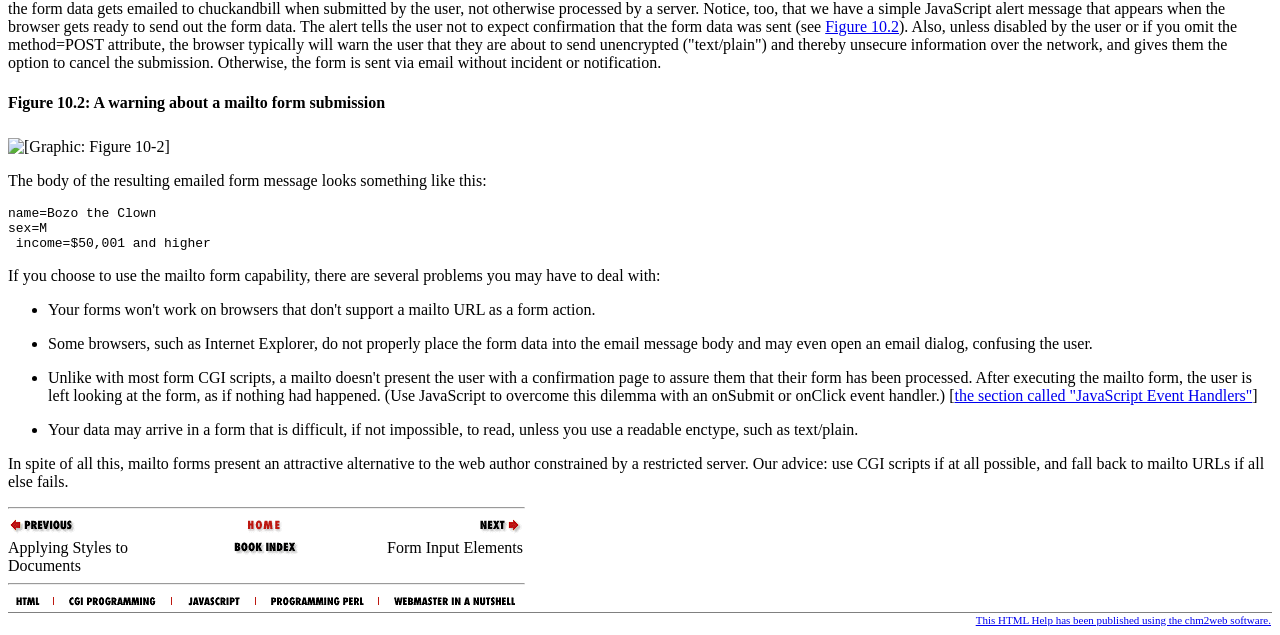Specify the bounding box coordinates of the element's area that should be clicked to execute the given instruction: "Click the 'Form Input Elements' link". The coordinates should be four float numbers between 0 and 1, i.e., [left, top, right, bottom].

[0.274, 0.849, 0.409, 0.905]